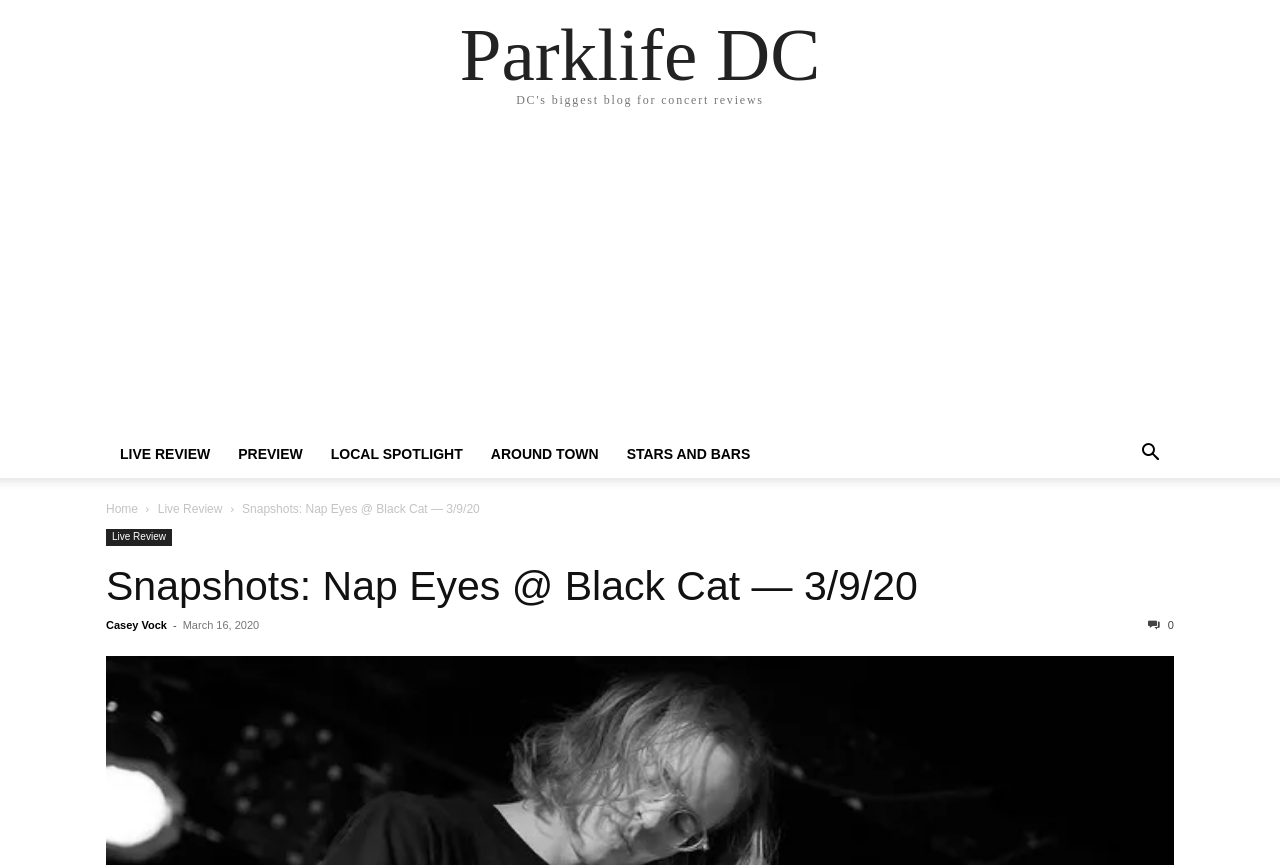Give a comprehensive overview of the webpage, including key elements.

The webpage appears to be a live review article about a concert by Nap Eyes at Black Cat on March 9, 2020. At the top, there is a link to "Parklife DC" and a large advertisement iframe that spans most of the width of the page. 

Below the advertisement, there are five links in a row, labeled "LIVE REVIEW", "PREVIEW", "LOCAL SPOTLIGHT", "AROUND TOWN", and "STARS AND BARS". To the right of these links, there is a search button. 

Underneath, there are three links: "Home", "Live Review", and a header that reads "Snapshots: Nap Eyes @ Black Cat — 3/9/20". This header is followed by a subheading that includes the same title, along with a link to the photographer, Casey Vock, and the date of the article, March 16, 2020. There is also a share button on the right side of the subheading.